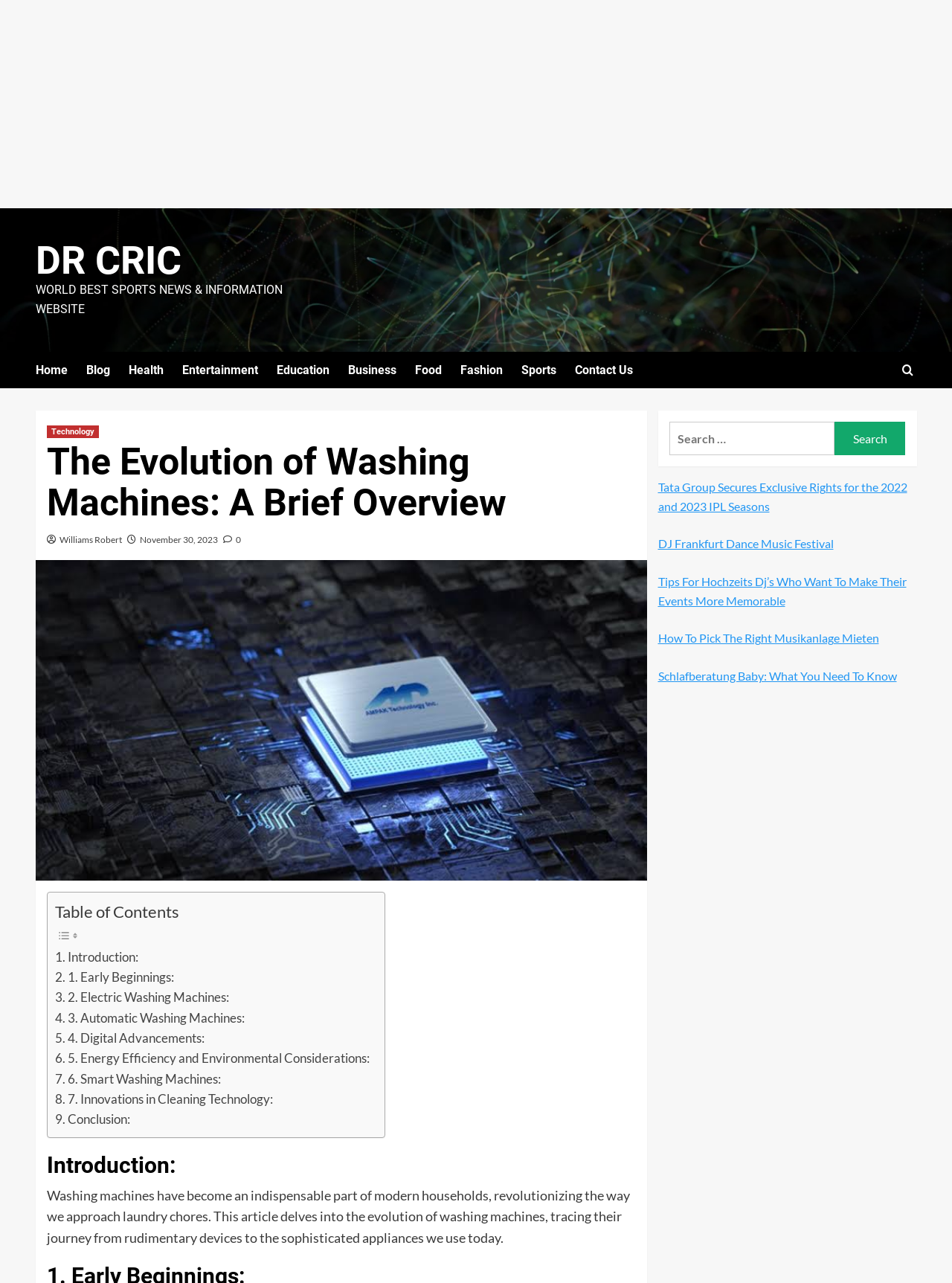Give a concise answer using only one word or phrase for this question:
How many images are present in the table of contents section?

2